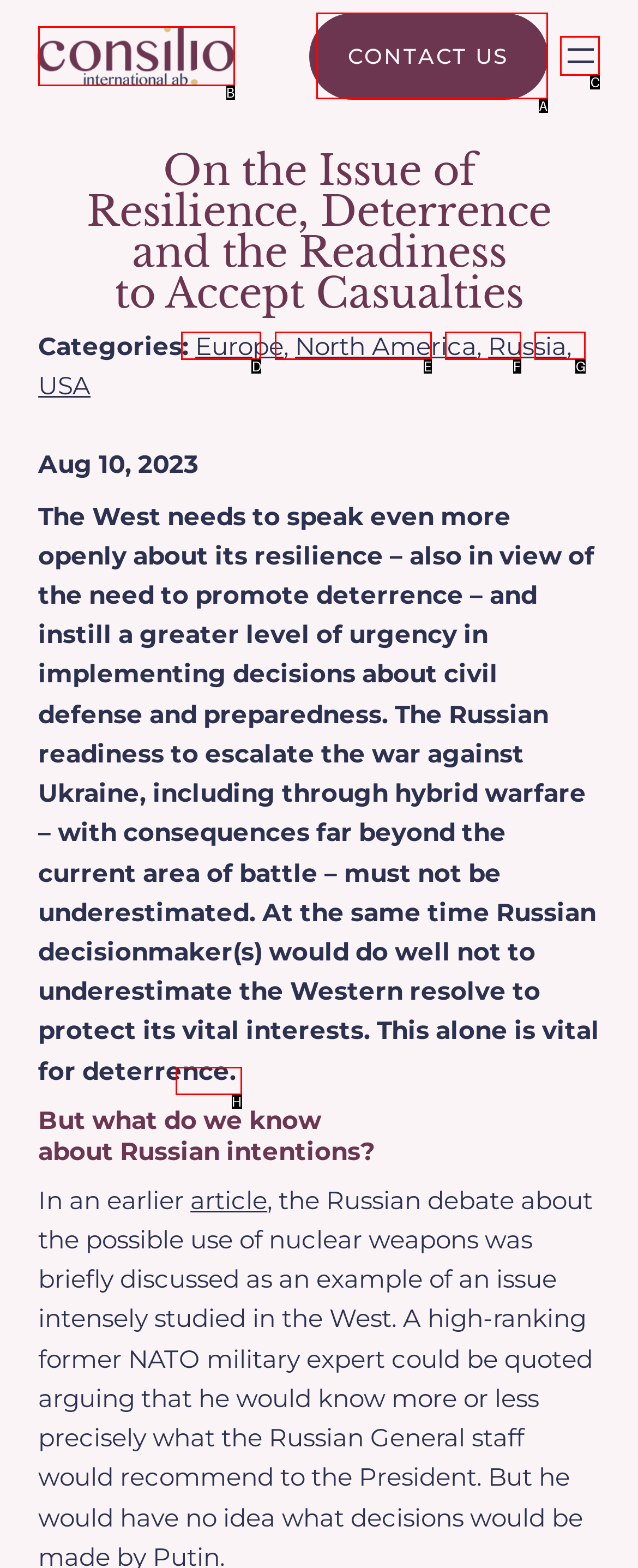Pick the option that should be clicked to perform the following task: Open the menu
Answer with the letter of the selected option from the available choices.

C